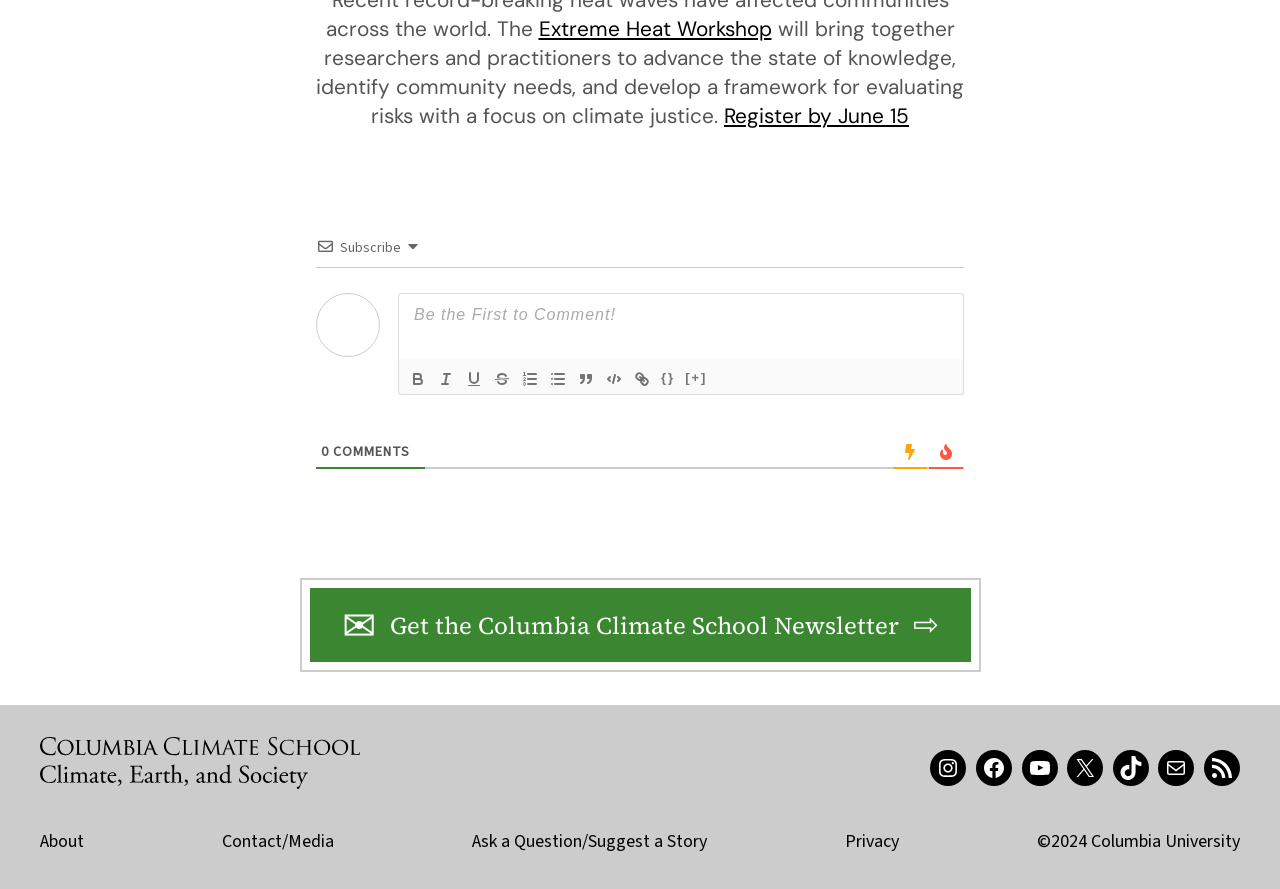What is the theme of the Extreme Heat Workshop?
Using the visual information from the image, give a one-word or short-phrase answer.

Climate justice